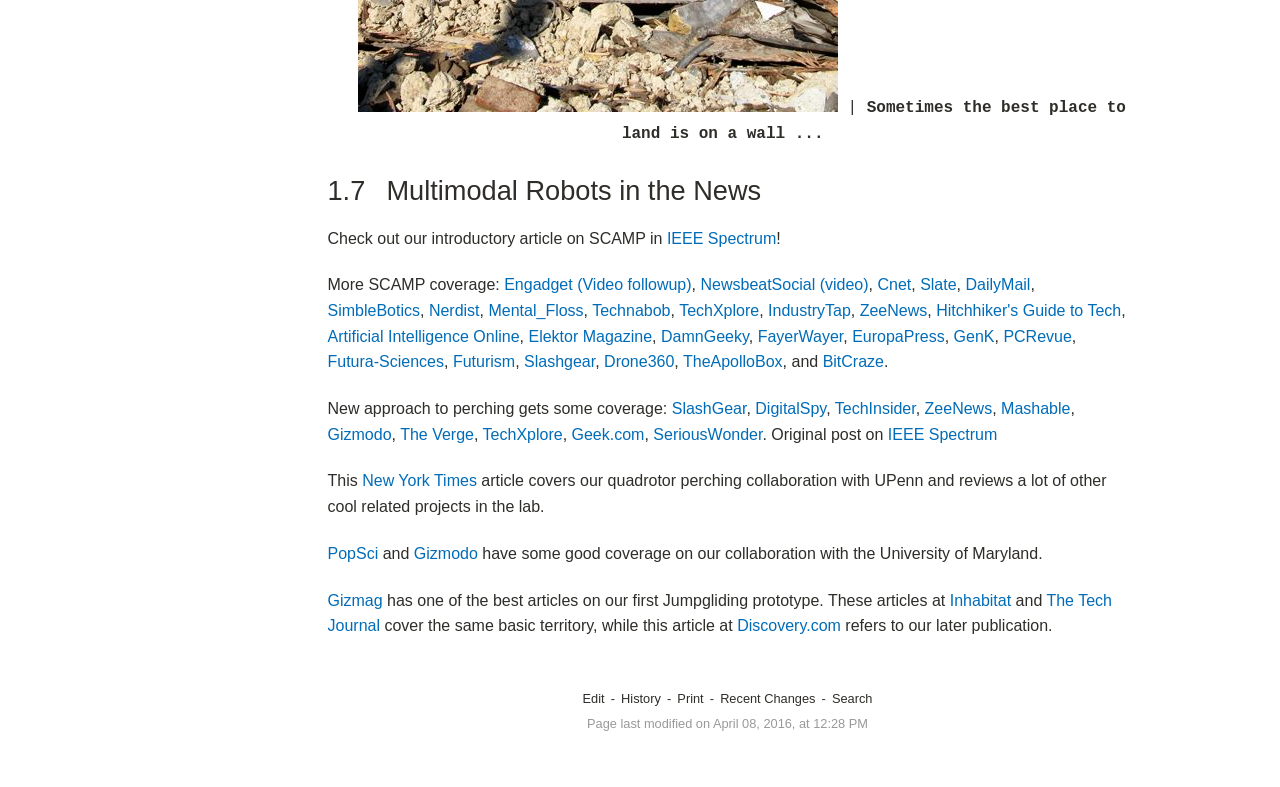Determine the bounding box coordinates of the region to click in order to accomplish the following instruction: "Visit NewsbeatSocial". Provide the coordinates as four float numbers between 0 and 1, specifically [left, top, right, bottom].

[0.547, 0.351, 0.679, 0.373]